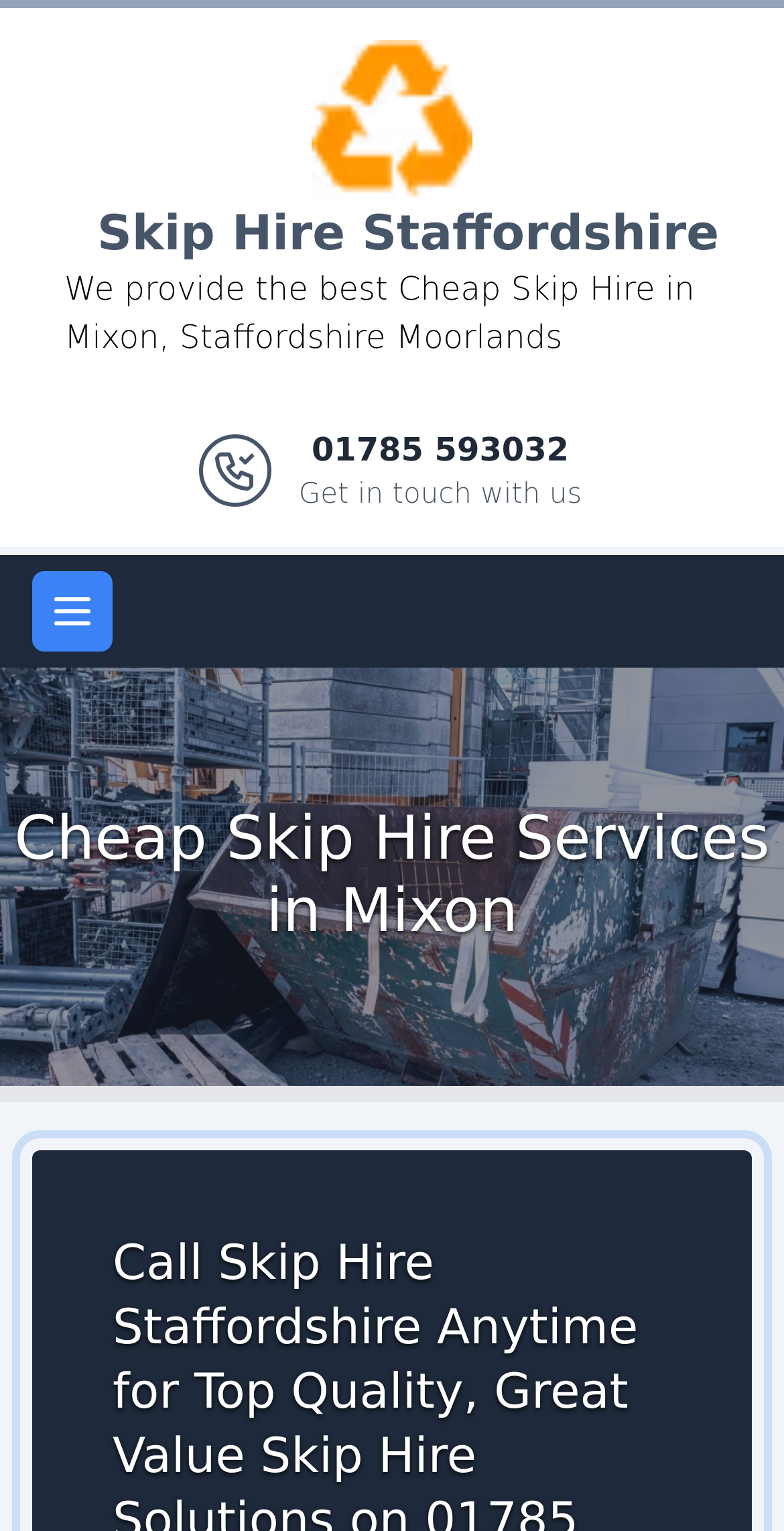What is the phone number to get in touch?
From the image, respond with a single word or phrase.

01785 593032